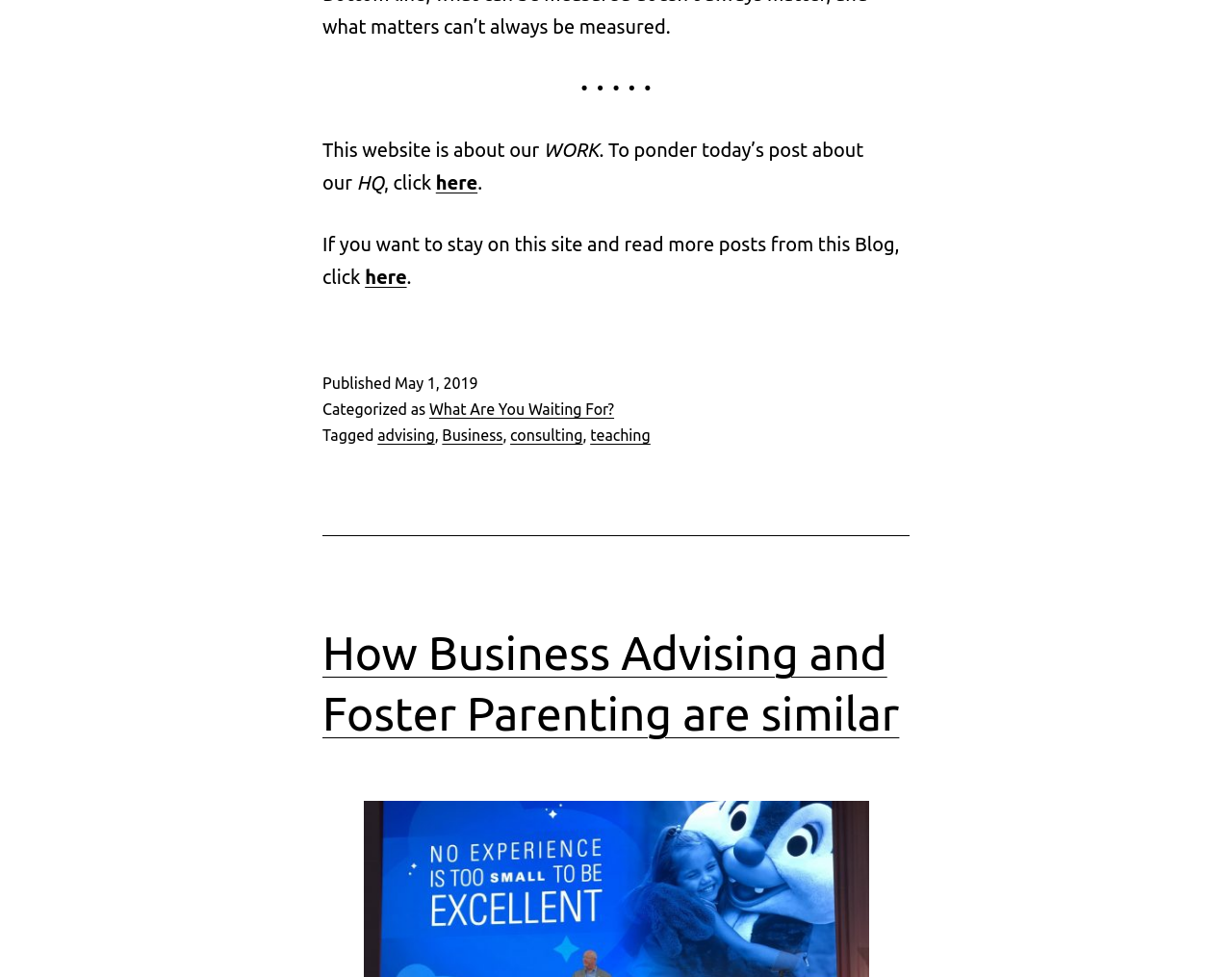Please determine the bounding box coordinates of the element to click on in order to accomplish the following task: "read the post about advising". Ensure the coordinates are four float numbers ranging from 0 to 1, i.e., [left, top, right, bottom].

[0.306, 0.437, 0.353, 0.454]